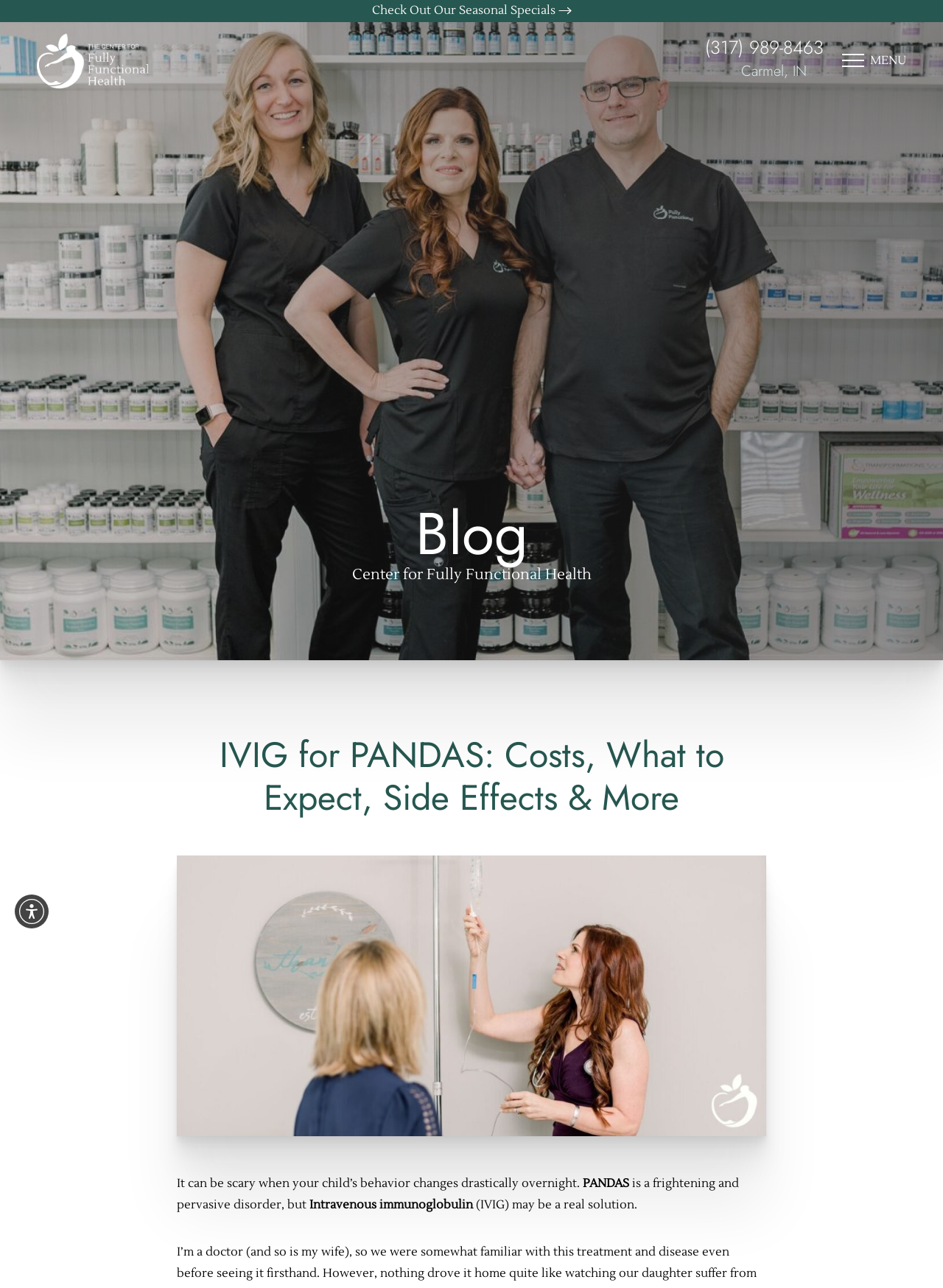Highlight the bounding box of the UI element that corresponds to this description: "(317) 989-8463".

[0.748, 0.028, 0.873, 0.045]